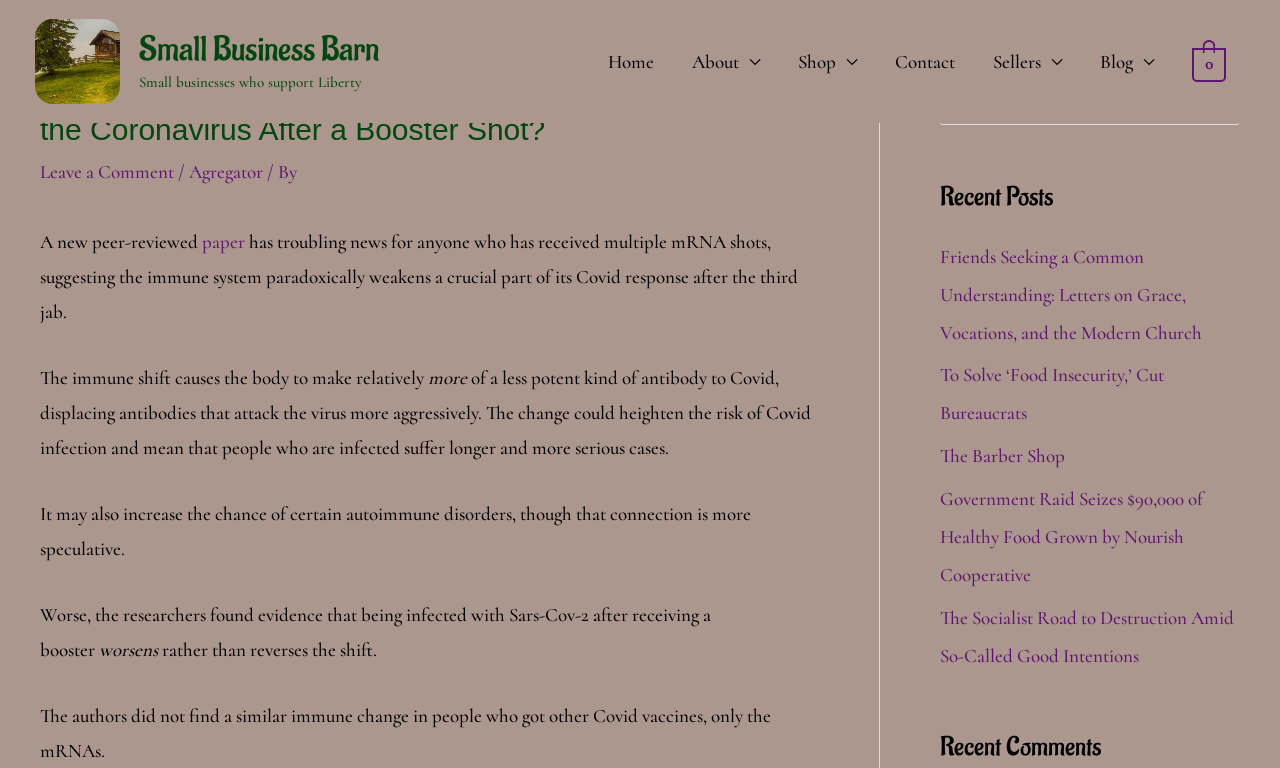What is the name of the section below the main article?
Refer to the image and respond with a one-word or short-phrase answer.

Recent Posts